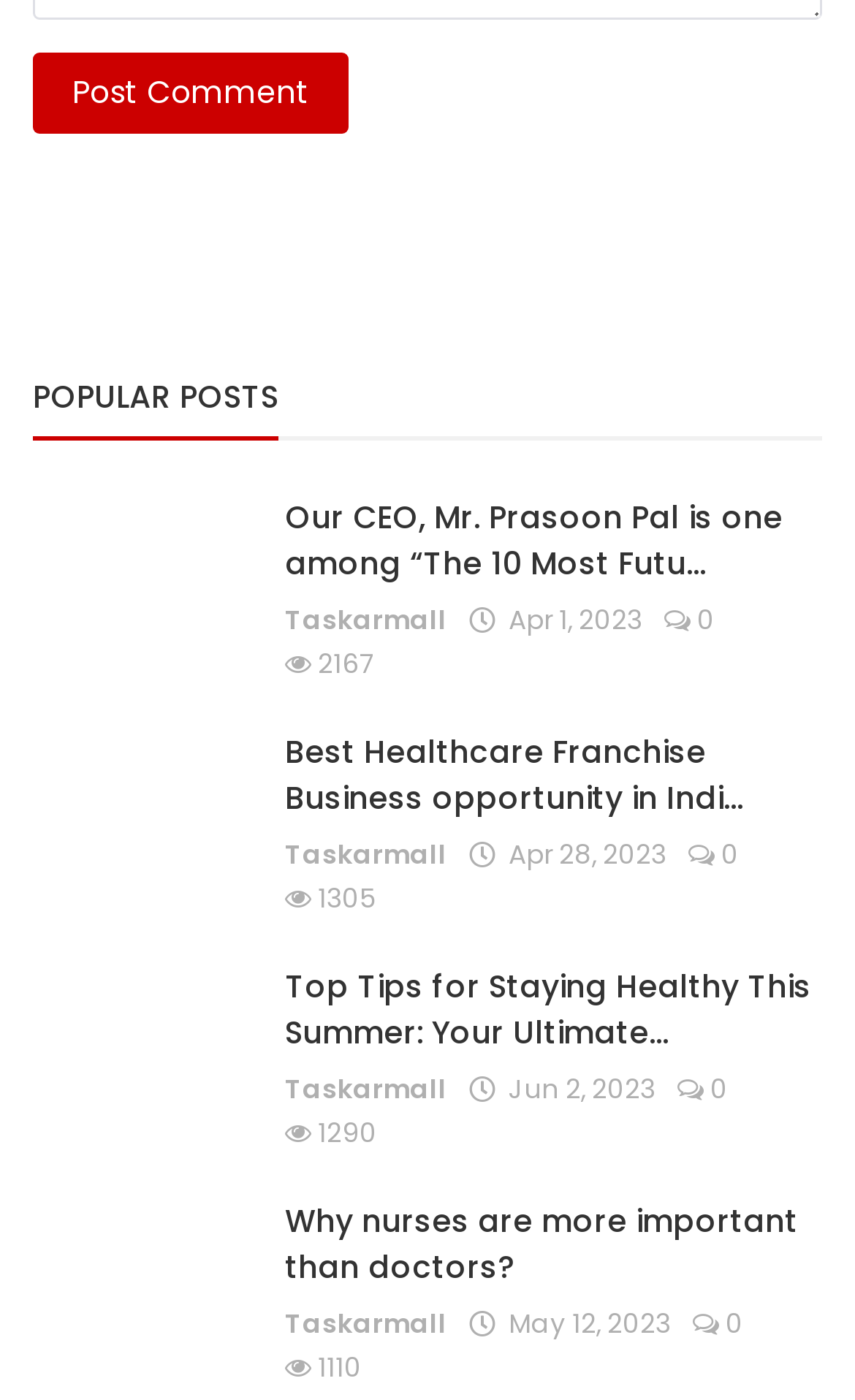Use a single word or phrase to answer the following:
What is the date of the second popular post?

Apr 28, 2023